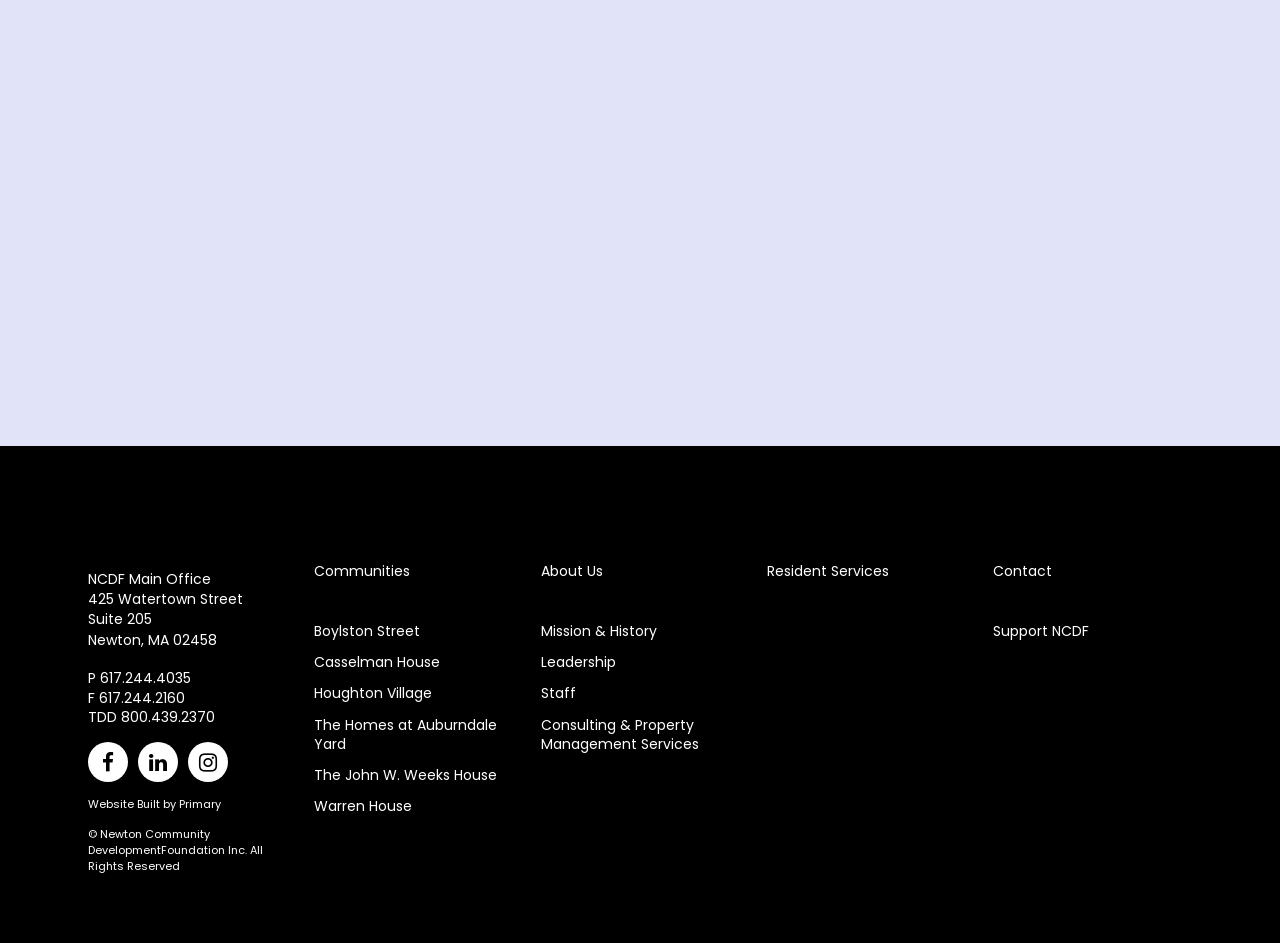How many links are there under 'Communities'?
Using the screenshot, give a one-word or short phrase answer.

5